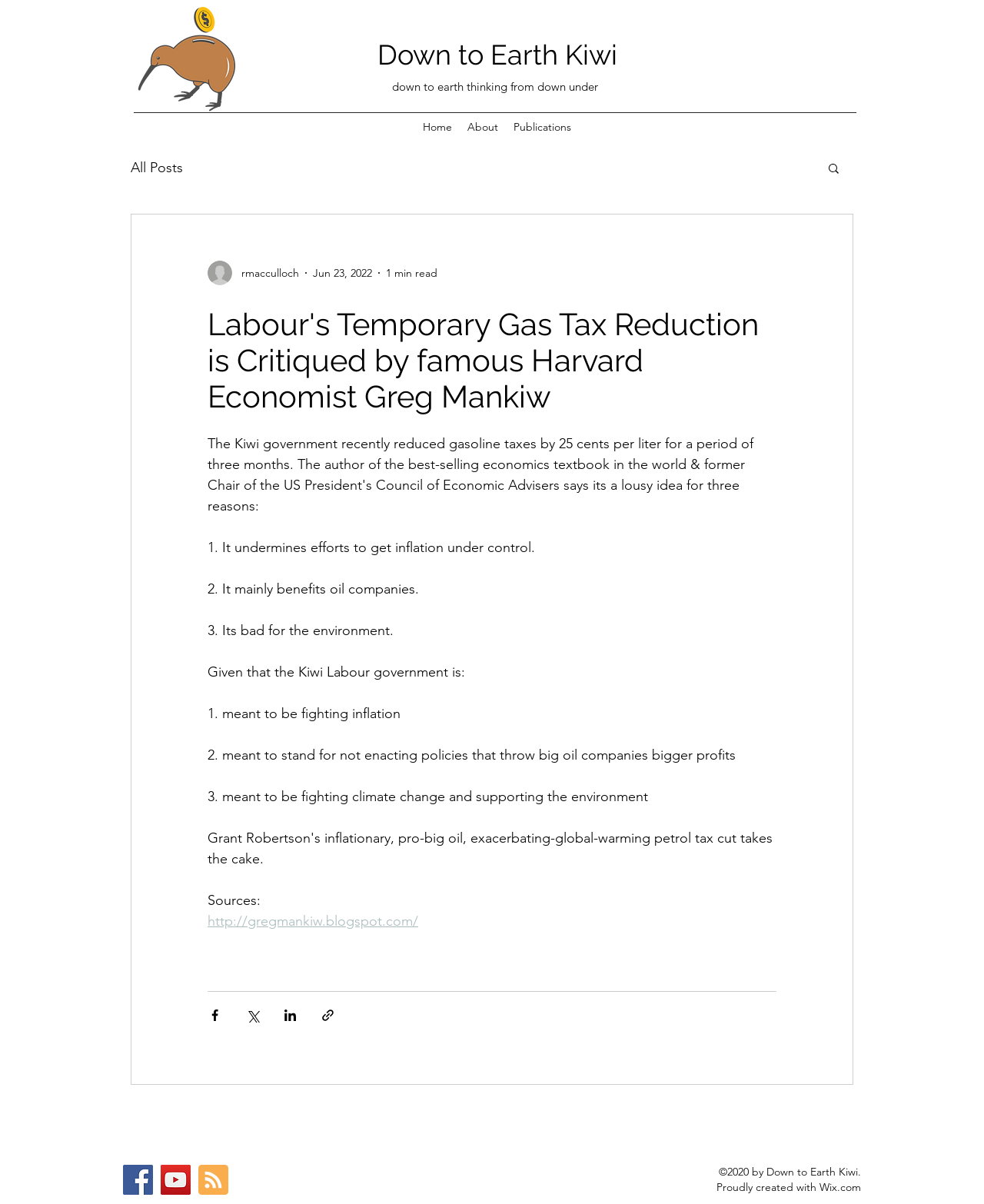Could you provide the bounding box coordinates for the portion of the screen to click to complete this instruction: "Check the 'Publications' section"?

[0.514, 0.098, 0.588, 0.114]